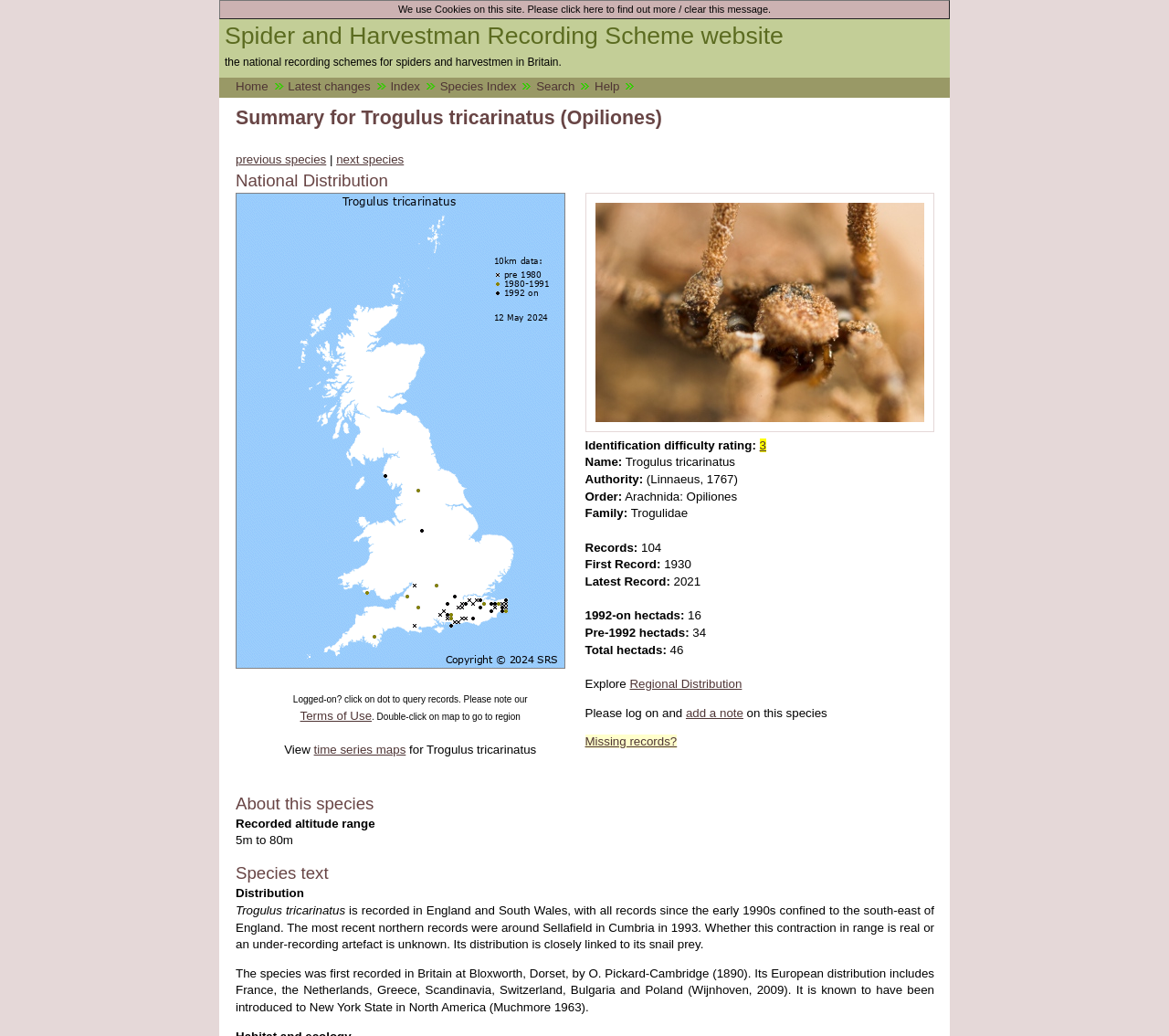Determine the bounding box coordinates for the area that needs to be clicked to fulfill this task: "View time series maps". The coordinates must be given as four float numbers between 0 and 1, i.e., [left, top, right, bottom].

[0.268, 0.717, 0.347, 0.731]